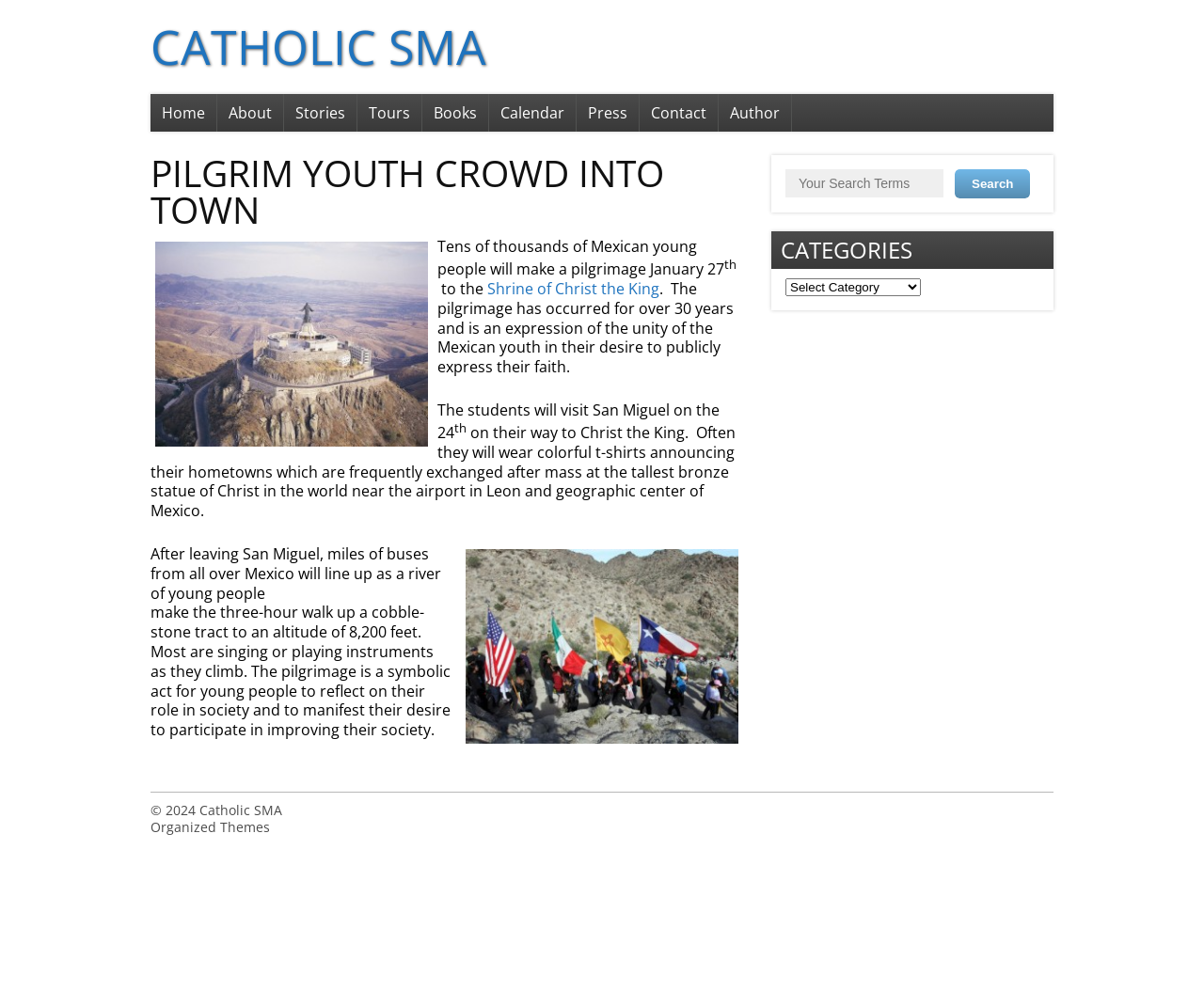What is the pilgrimage destination?
Could you give a comprehensive explanation in response to this question?

Based on the article content, it is mentioned that 'Tens of thousands of Mexican young people will make a pilgrimage January 27th to the Shrine of Christ the King.' Therefore, the pilgrimage destination is the Shrine of Christ the King.